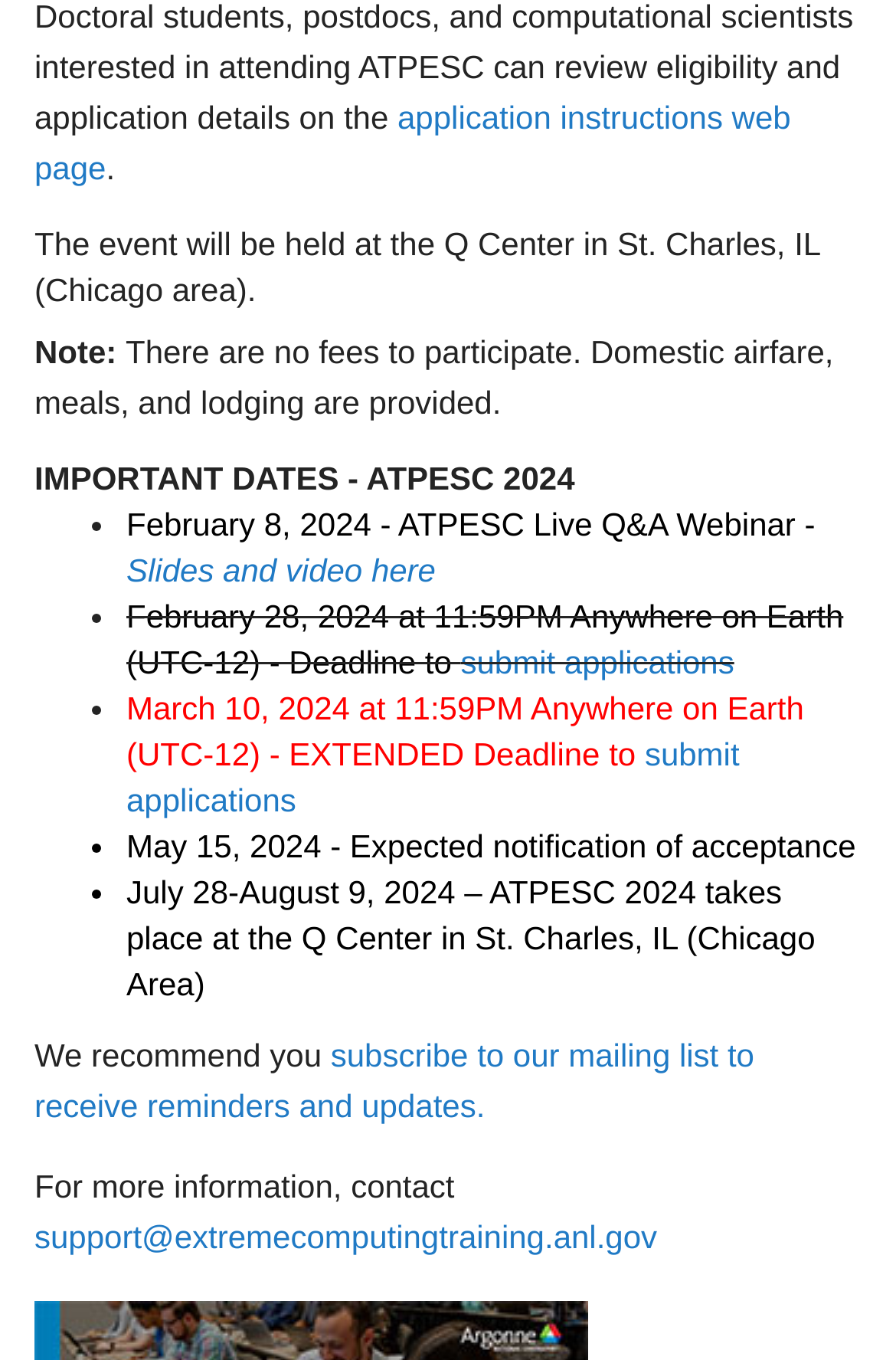Given the webpage screenshot and the description, determine the bounding box coordinates (top-left x, top-left y, bottom-right x, bottom-right y) that define the location of the UI element matching this description: submit applications

[0.514, 0.474, 0.819, 0.501]